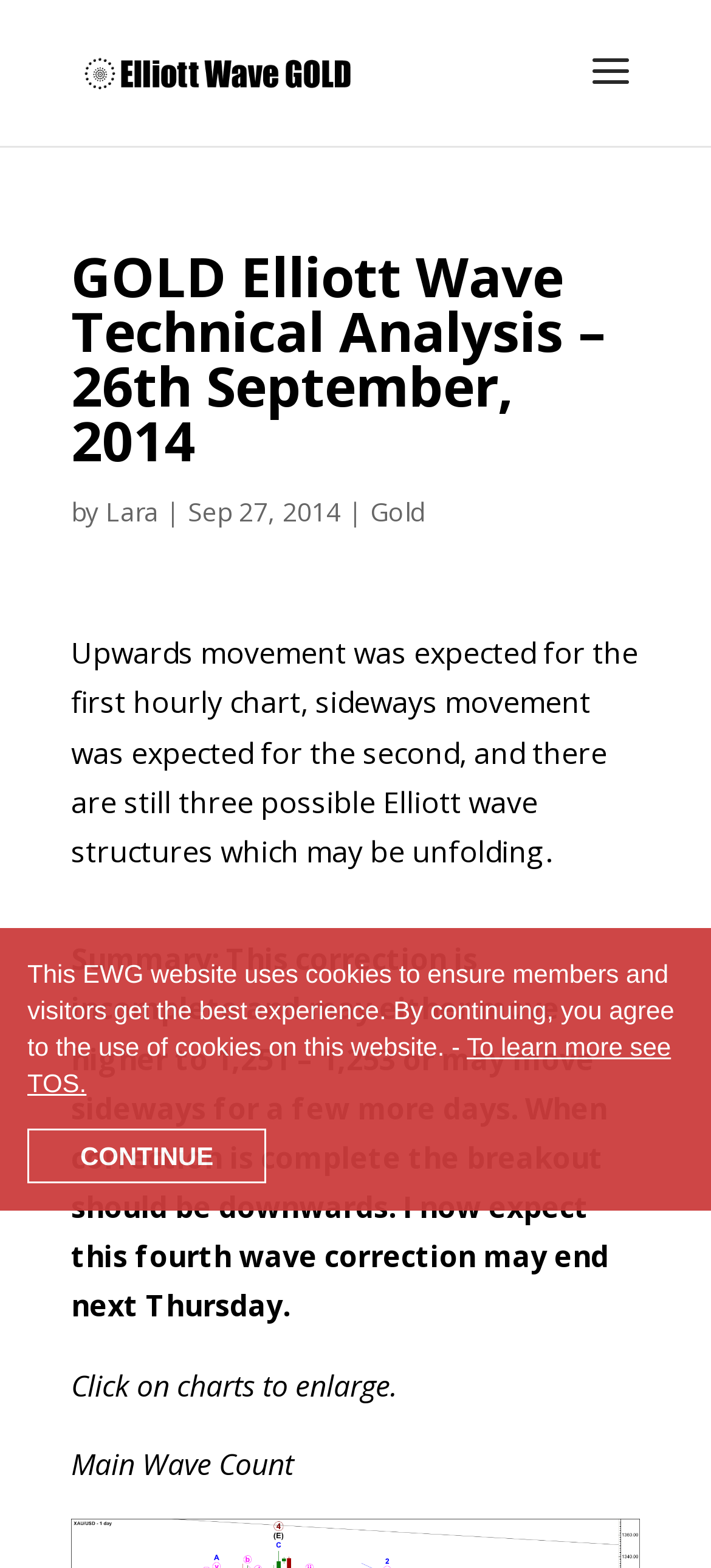Identify and provide the title of the webpage.

GOLD Elliott Wave Technical Analysis – 26th September, 2014